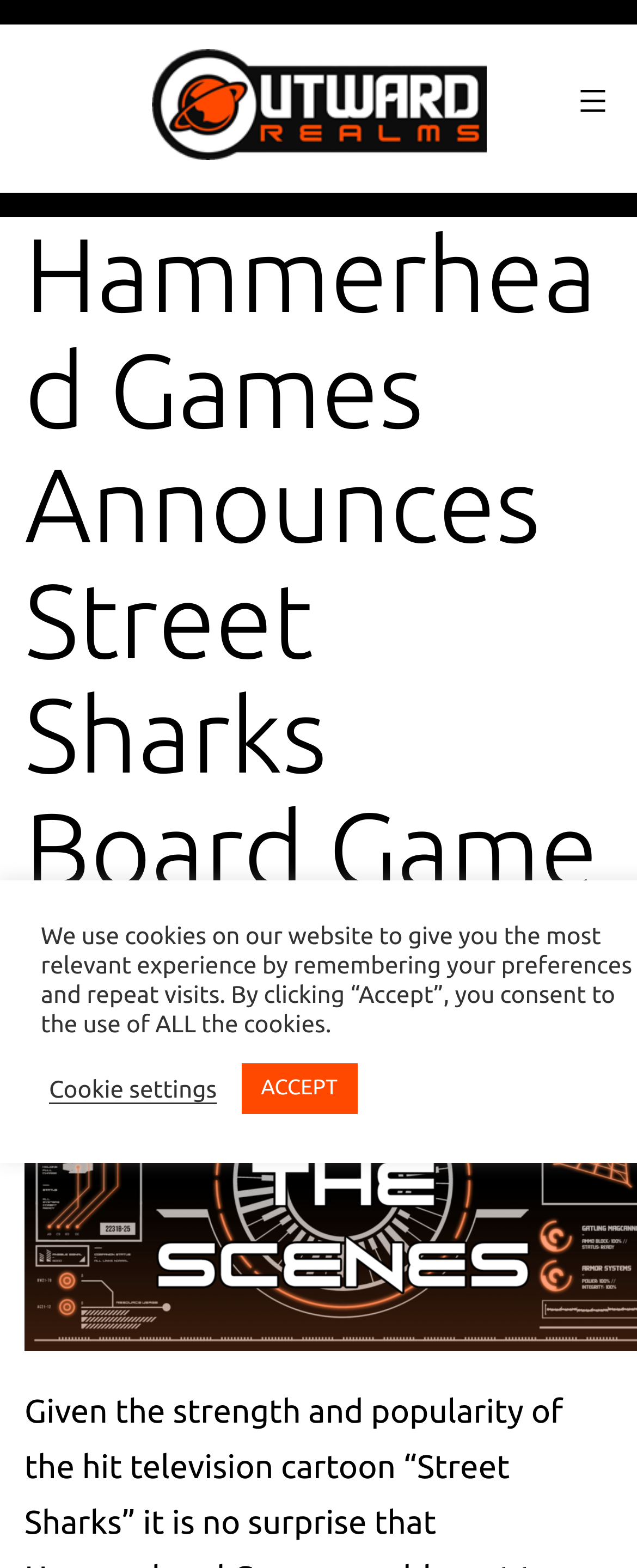Use a single word or phrase to answer the question:
What is the main topic of the webpage?

Street Sharks Board Game